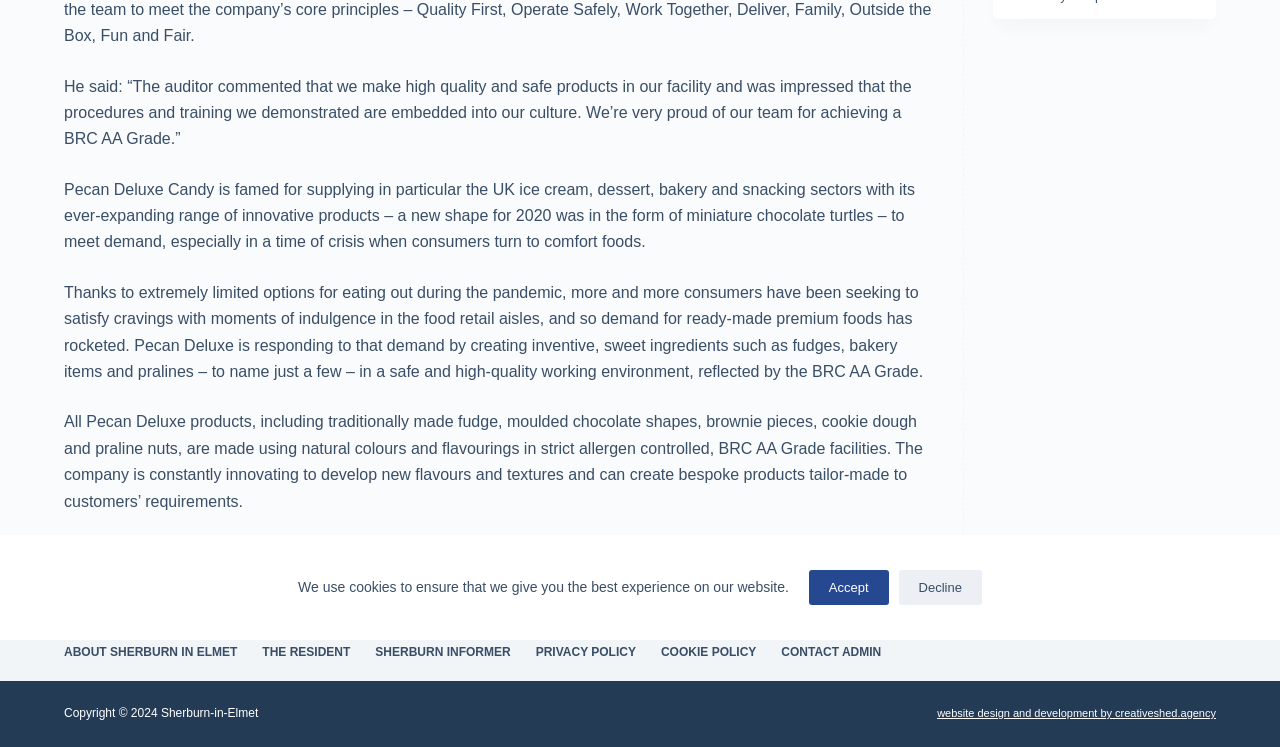Bounding box coordinates are specified in the format (top-left x, top-left y, bottom-right x, bottom-right y). All values are floating point numbers bounded between 0 and 1. Please provide the bounding box coordinate of the region this sentence describes: About Sherburn in Elmet

[0.04, 0.864, 0.195, 0.885]